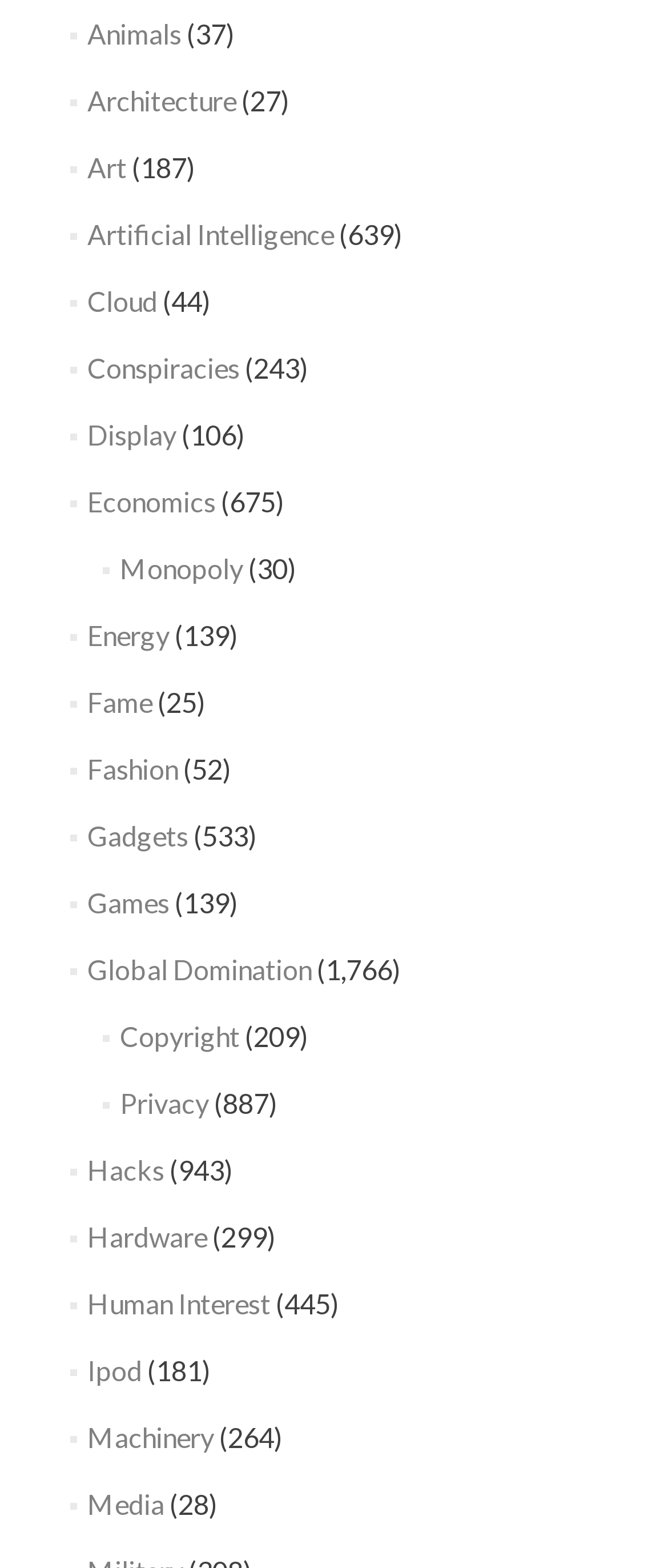Analyze the image and give a detailed response to the question:
How many categories are listed on this webpage?

I counted the number of link elements on the webpage, each representing a category, and found 30 categories listed.